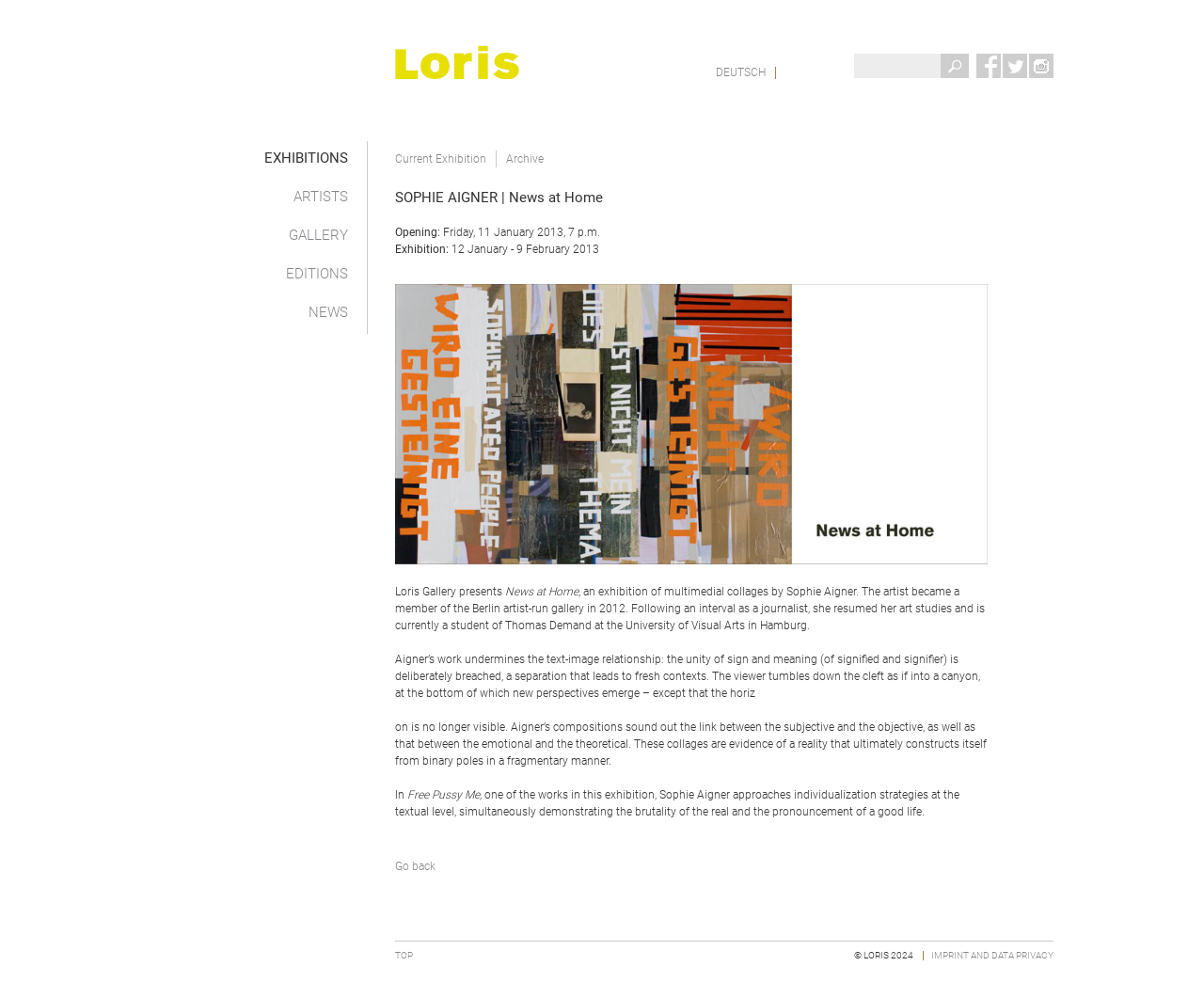Identify the bounding box coordinates of the region that should be clicked to execute the following instruction: "Go to exhibitions".

[0.125, 0.144, 0.289, 0.178]